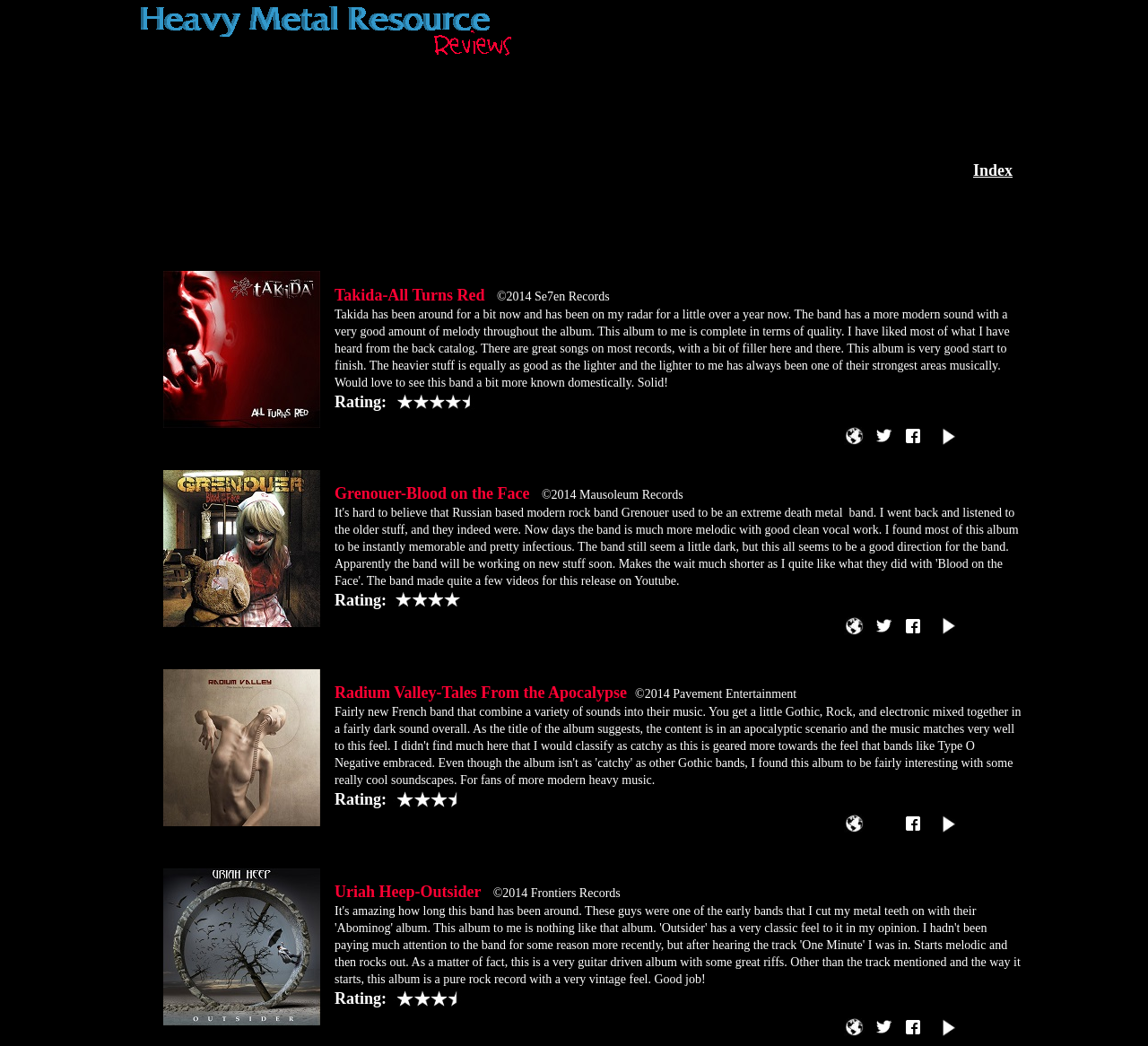Explain the webpage in detail, including its primary components.

This webpage is a heavy metal music resource review page. At the top, there is a link on the left side and several links on the right side. Below these links, there are five album reviews, each consisting of a title, a record label, and a descriptive text. 

The first review is for Takida's "All Turns Red" album, with a title on the left side and the record label "Se7en Records" on the right side. Below the title, there is a descriptive text that discusses the band's sound and the quality of the album. To the right of the descriptive text, there is a "Rating" label.

The second review is for Grenouer's "Blood on the Face" album, located below the first review. It has a similar structure, with a title, a record label "Mausoleum Records", and a descriptive text. Again, there is a "Rating" label to the right of the descriptive text.

The third review is for Radium Valley's "Tales From the Apocalypse" album, located below the second review. It also has a title, a record label "Pavement Entertainment", and a descriptive text, followed by a "Rating" label.

The fourth review is for Uriah Heep's "Outsider" album, located below the third review. It has a title, a record label "Frontiers Records", and a descriptive text, followed by a "Rating" label.

There are more links on the right side of the page, scattered throughout the reviews.